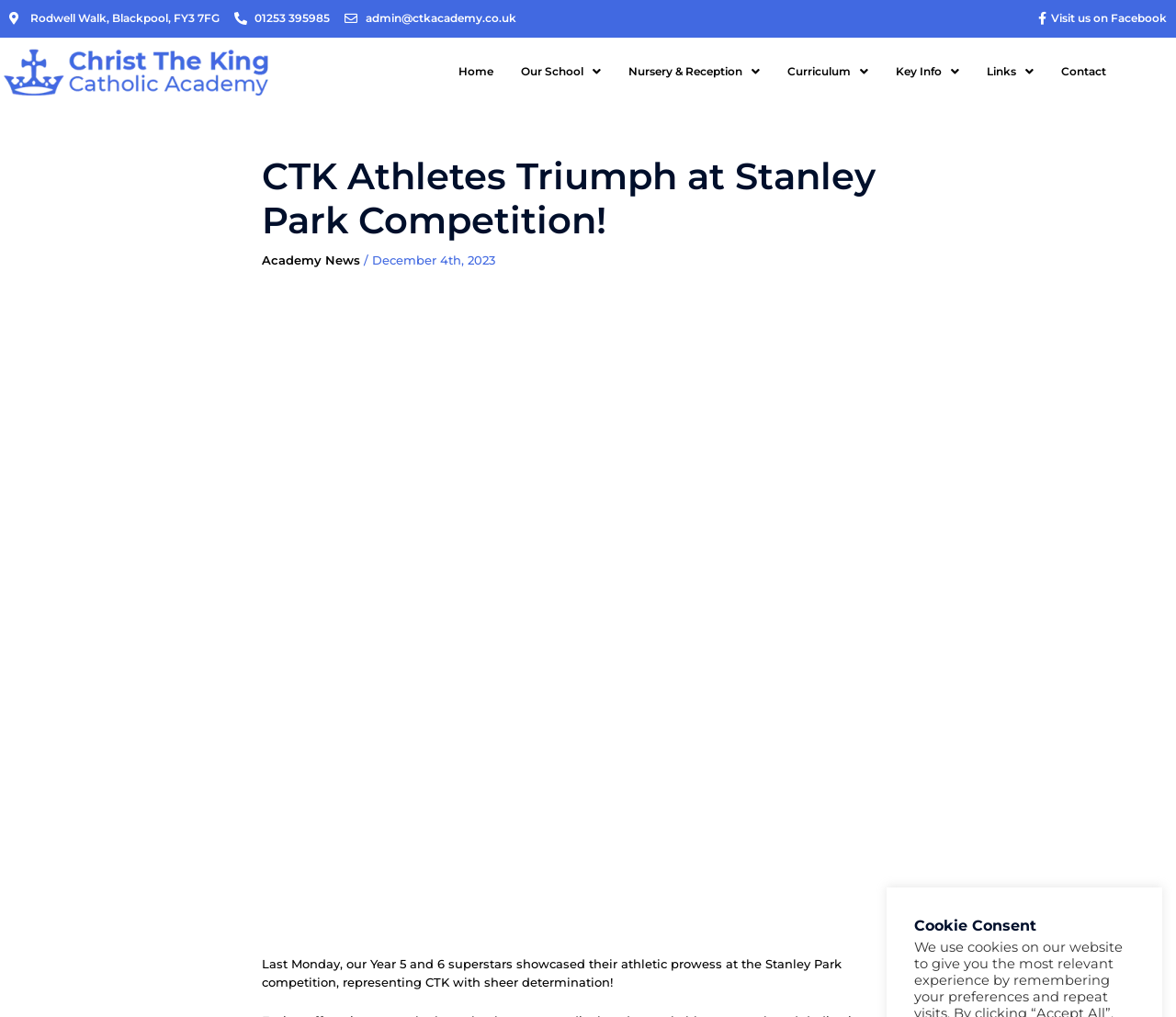What is the year mentioned in the main article? Analyze the screenshot and reply with just one word or a short phrase.

2023